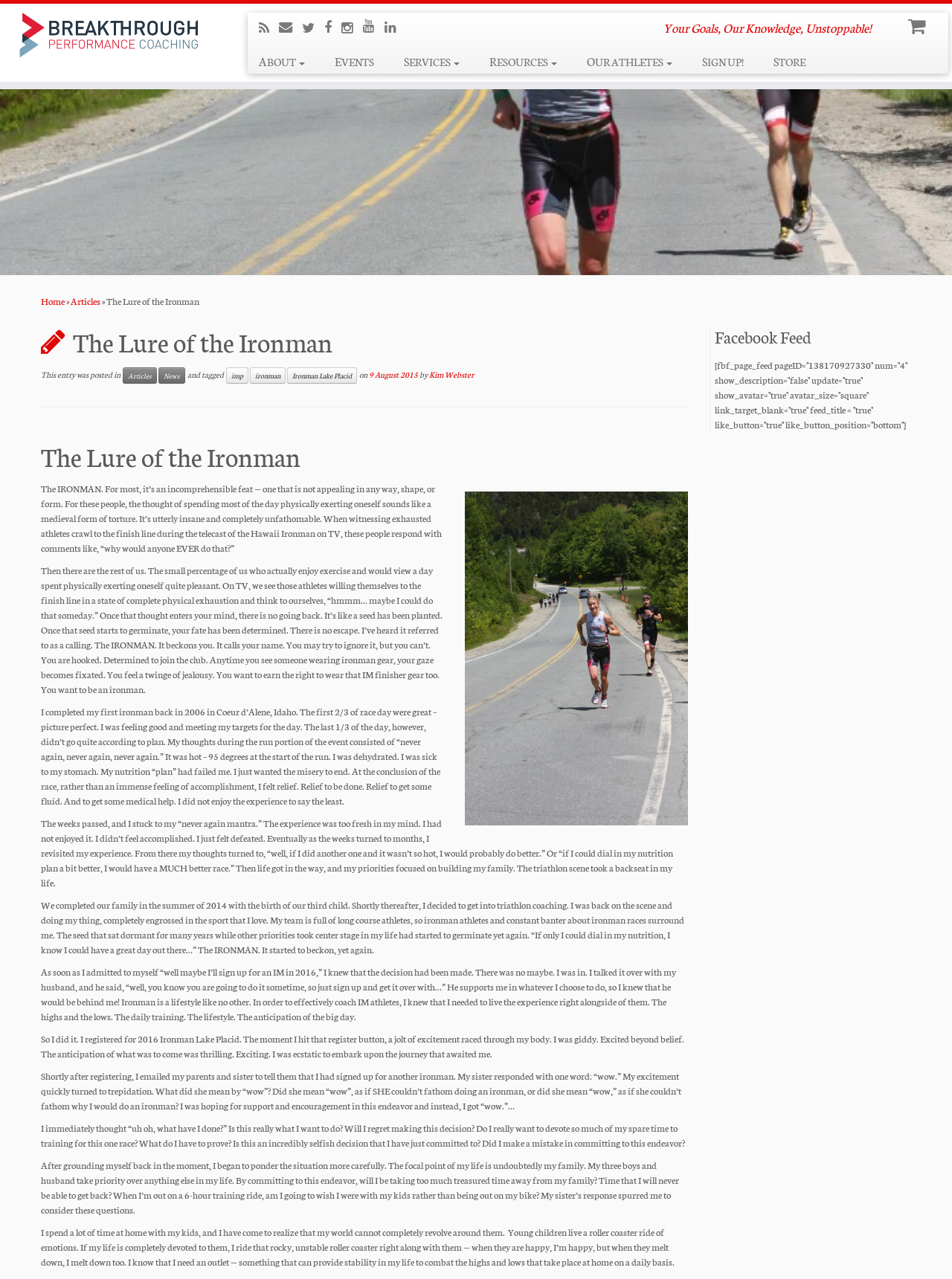Please determine the bounding box coordinates for the UI element described as: "Ironman Lake Placid".

[0.302, 0.287, 0.375, 0.3]